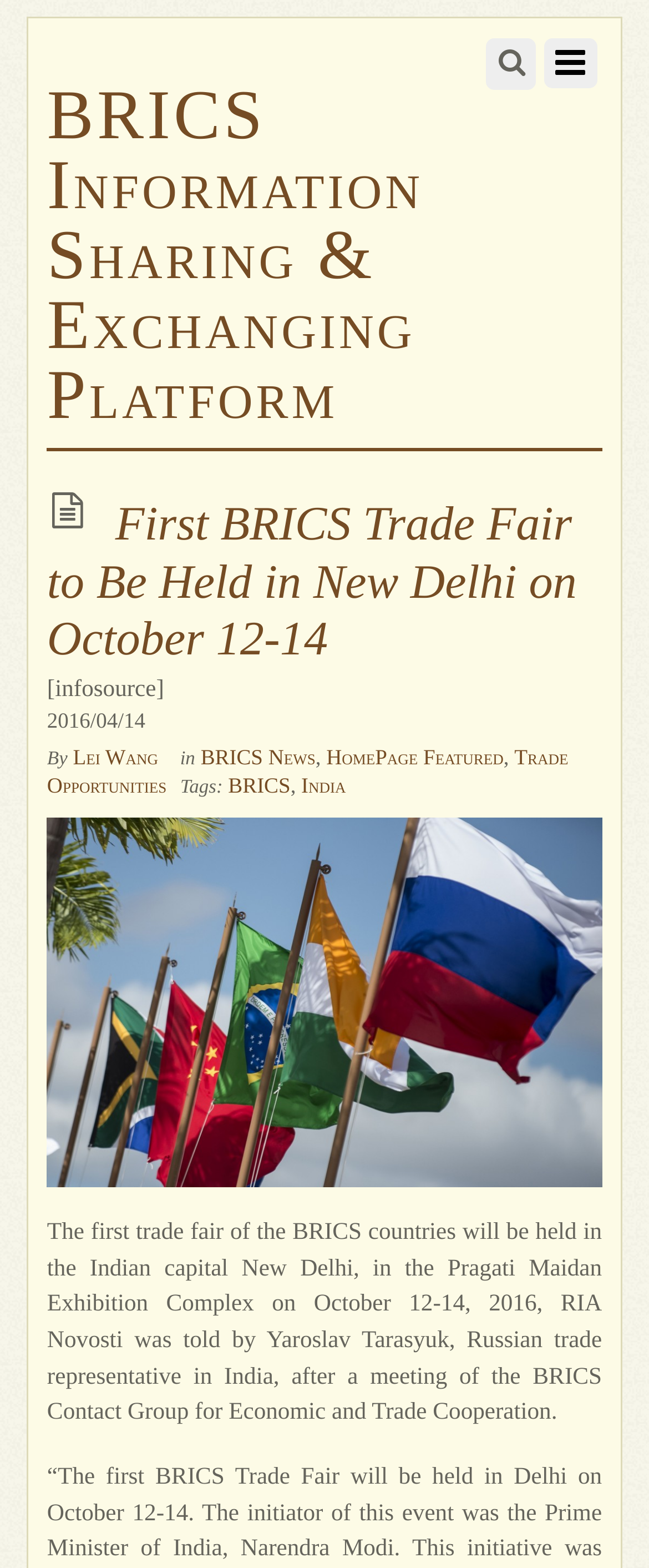Can you provide the bounding box coordinates for the element that should be clicked to implement the instruction: "Visit the BRICS Information Sharing & Exchanging Platform"?

[0.073, 0.05, 0.652, 0.277]